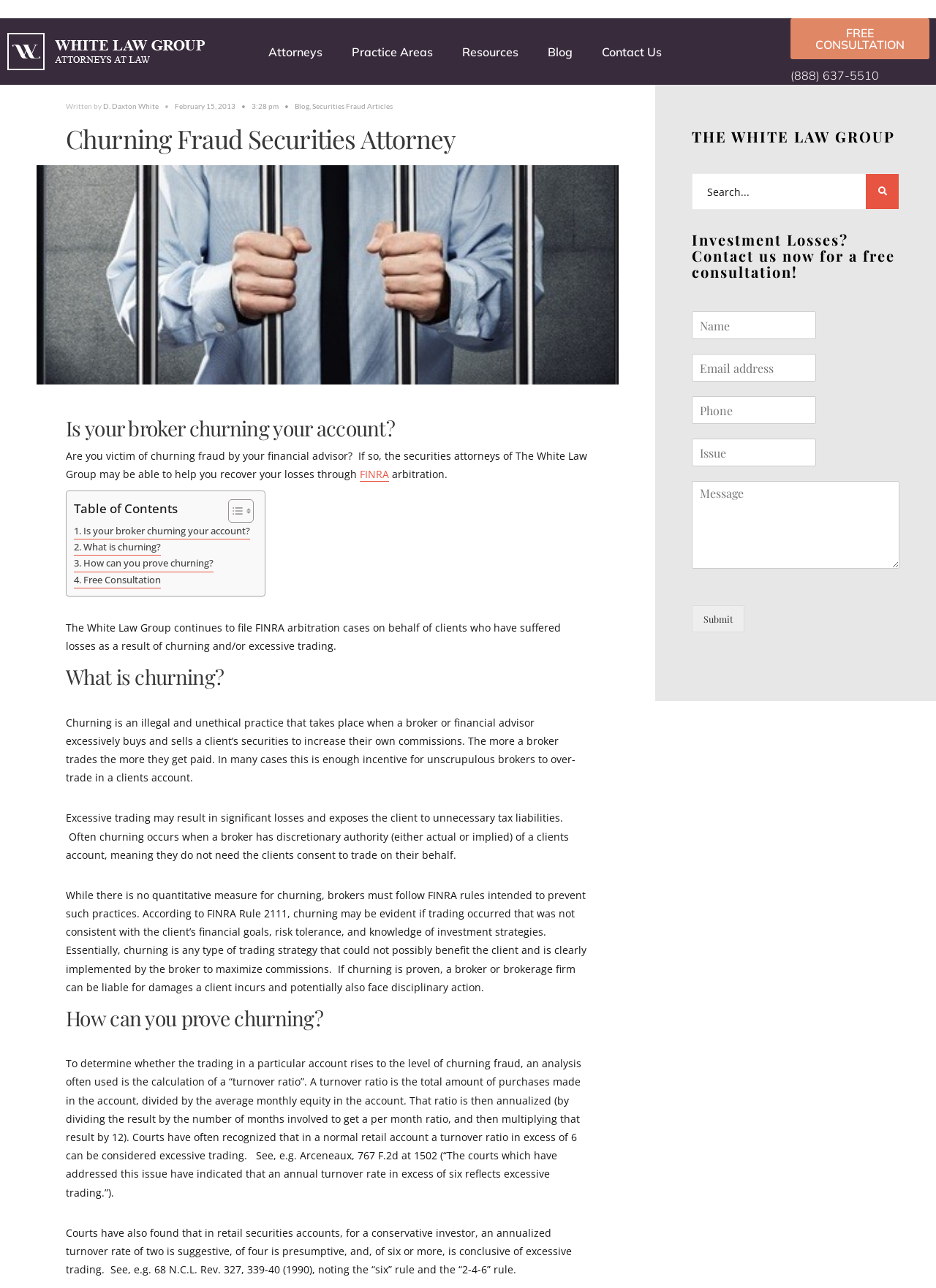Use a single word or phrase to answer this question: 
What is the phone number to contact for a free consultation?

(888) 637-5510